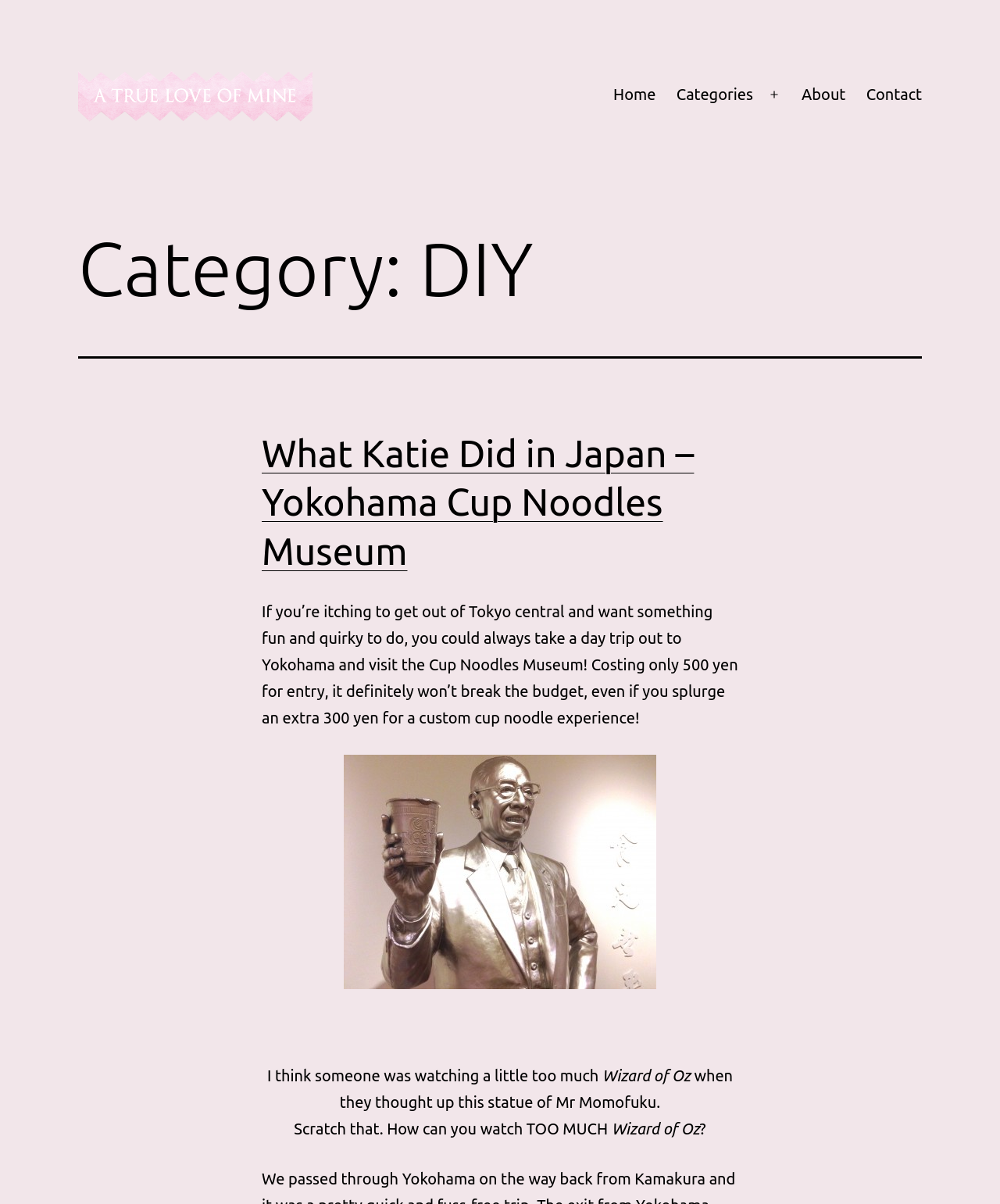Show the bounding box coordinates for the element that needs to be clicked to execute the following instruction: "Click the 'Home' link". Provide the coordinates in the form of four float numbers between 0 and 1, i.e., [left, top, right, bottom].

[0.603, 0.062, 0.666, 0.095]